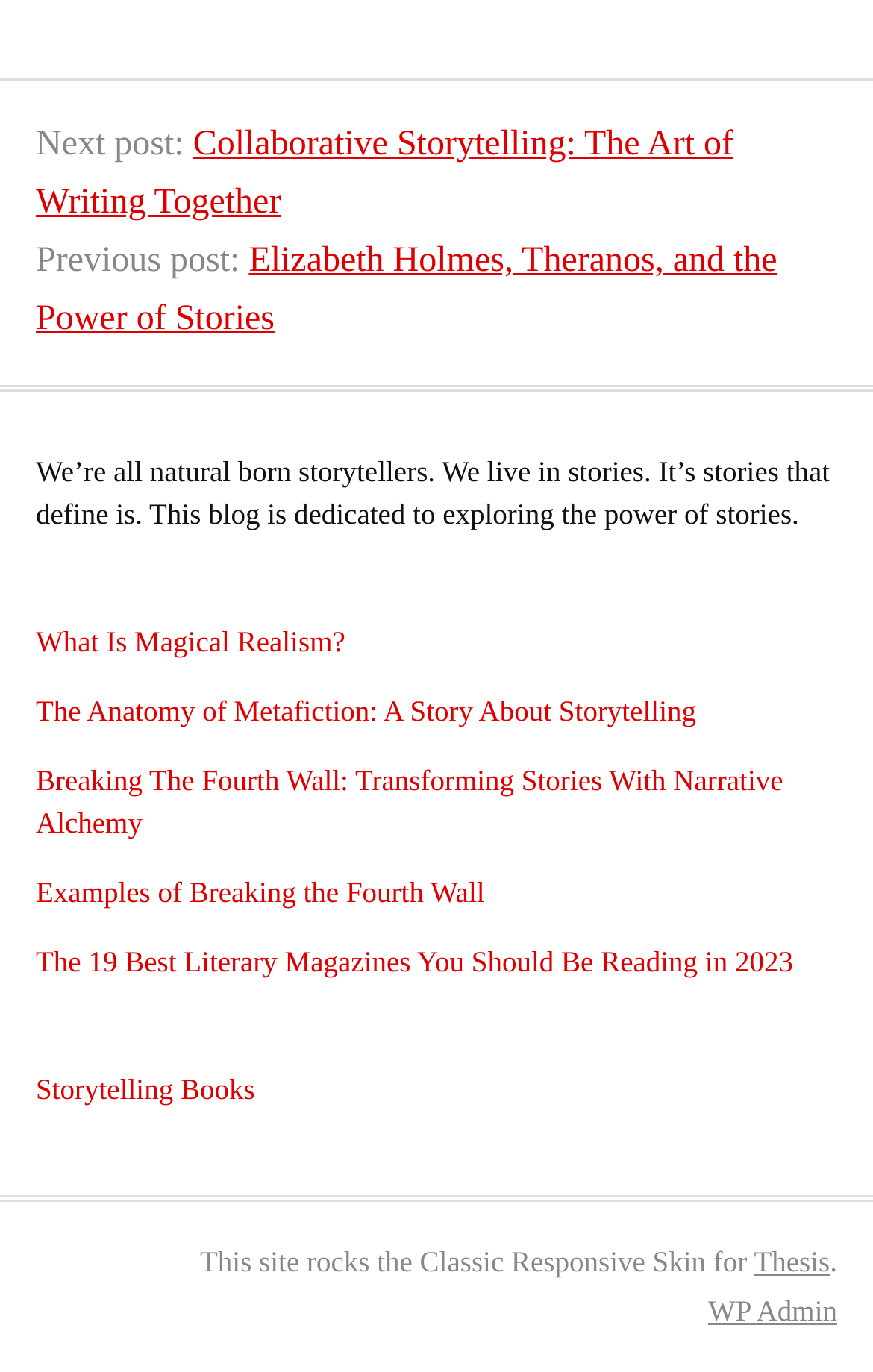How many links are there on this webpage?
Give a single word or phrase as your answer by examining the image.

9